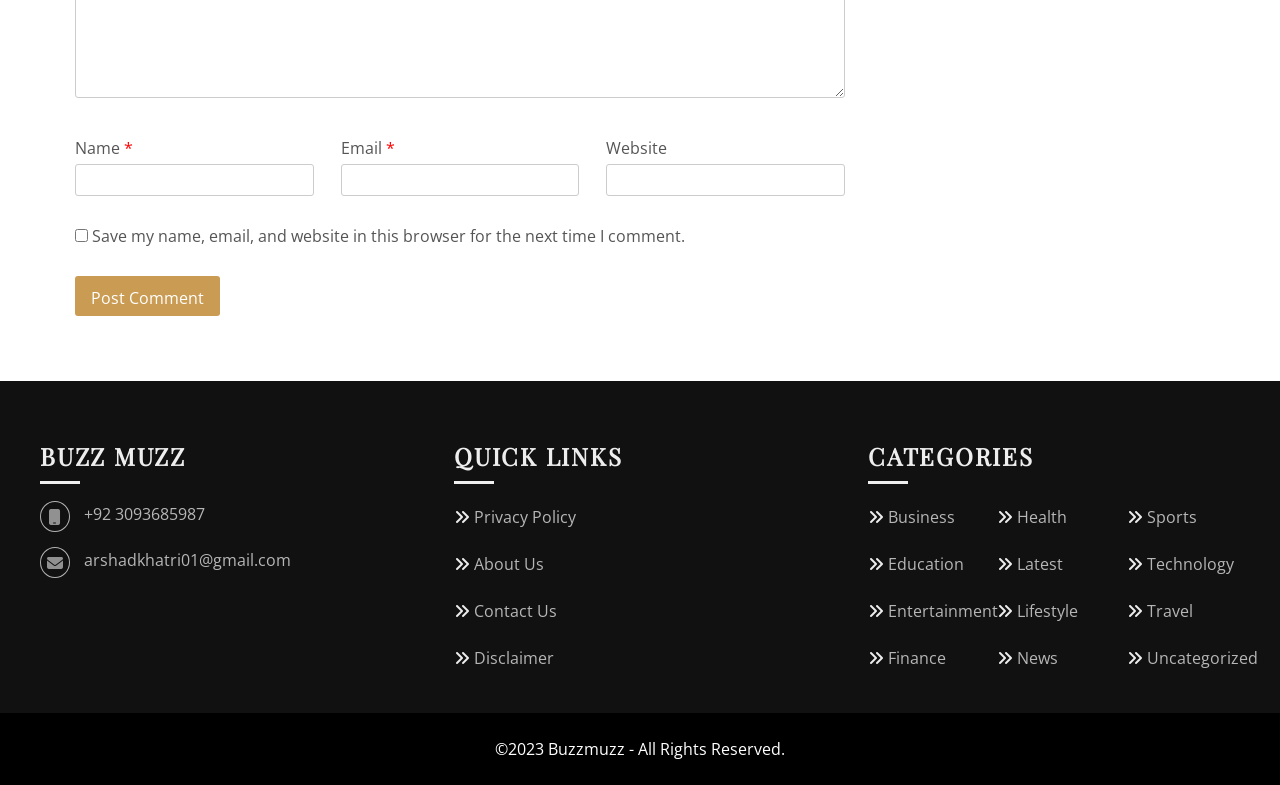Please give the bounding box coordinates of the area that should be clicked to fulfill the following instruction: "Click the About Us link". The coordinates should be in the format of four float numbers from 0 to 1, i.e., [left, top, right, bottom].

[0.37, 0.705, 0.425, 0.733]